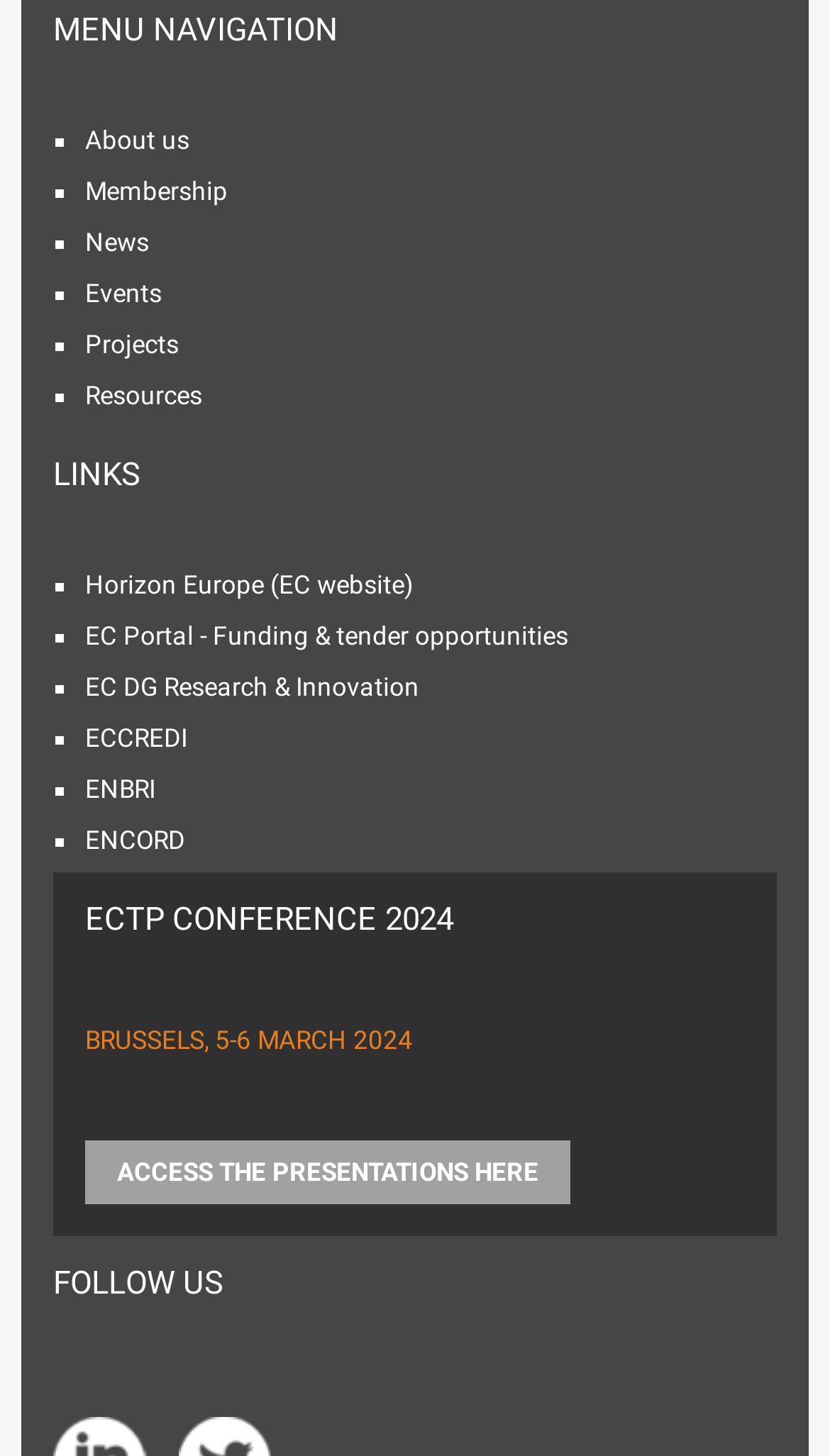Provide the bounding box coordinates of the area you need to click to execute the following instruction: "View EC Portal - Funding & tender opportunities".

[0.103, 0.426, 0.685, 0.446]